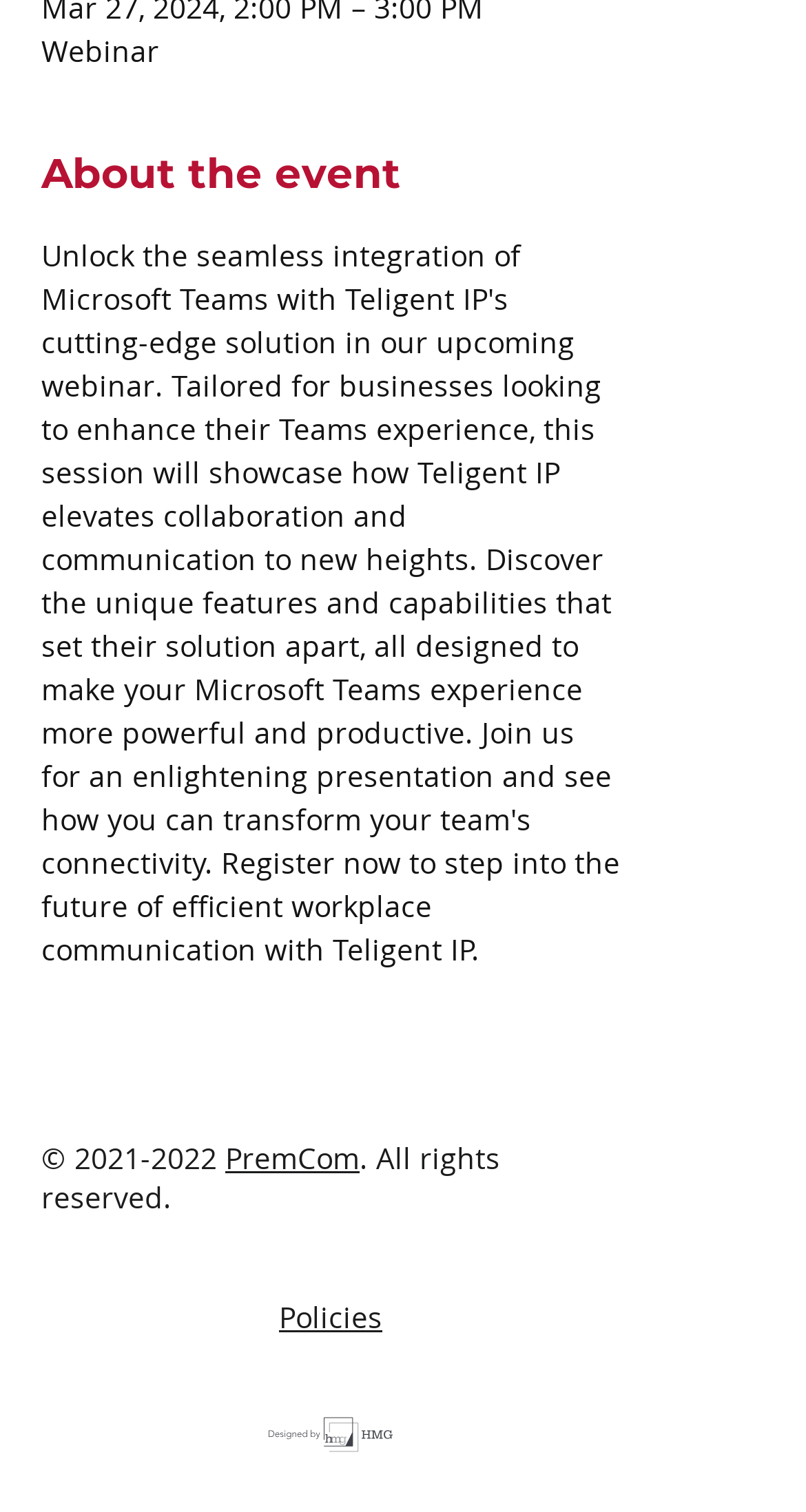With reference to the screenshot, provide a detailed response to the question below:
Are there any policies?

There are policies available as indicated by the link element with the text 'Policies' at the bottom of the webpage, which suggests that policies are accessible from this webpage.